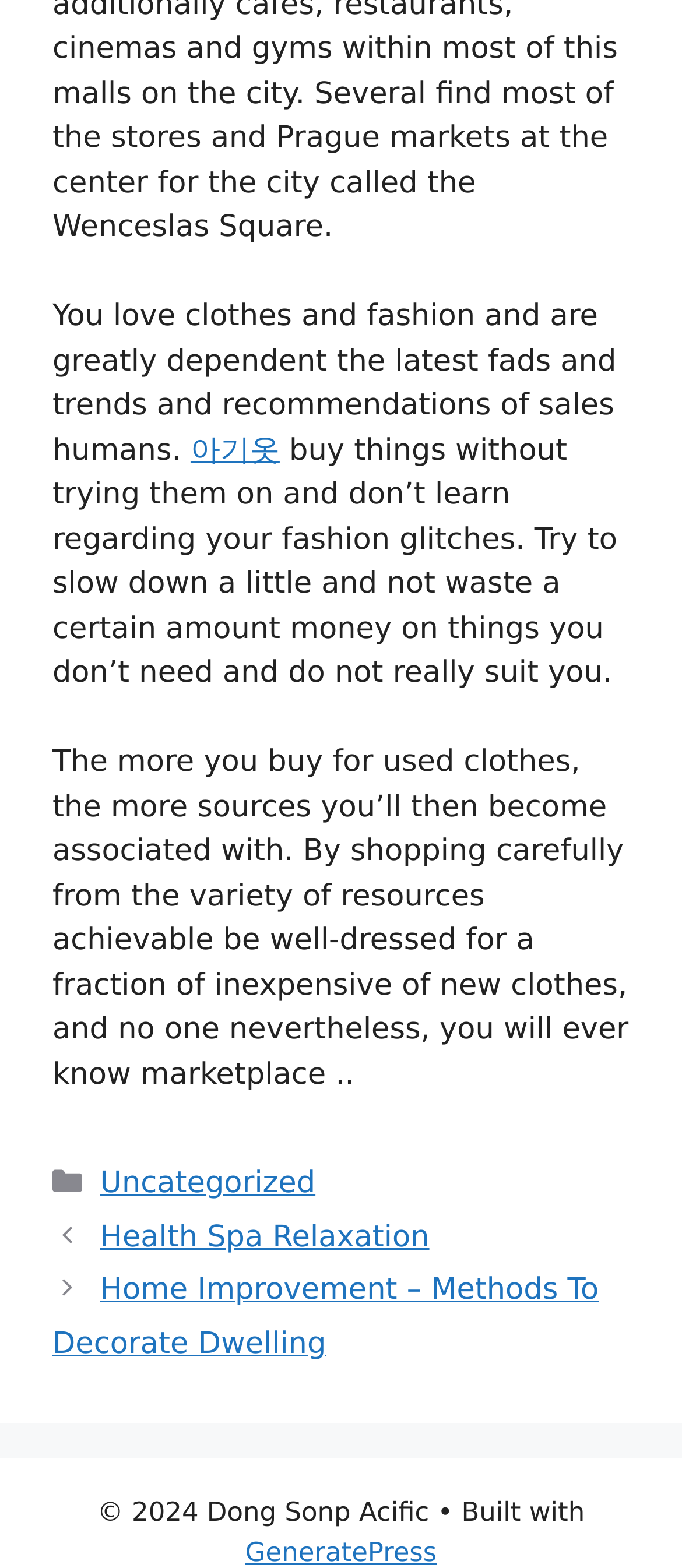What type of content is available on the webpage?
Based on the screenshot, provide a one-word or short-phrase response.

Blog posts